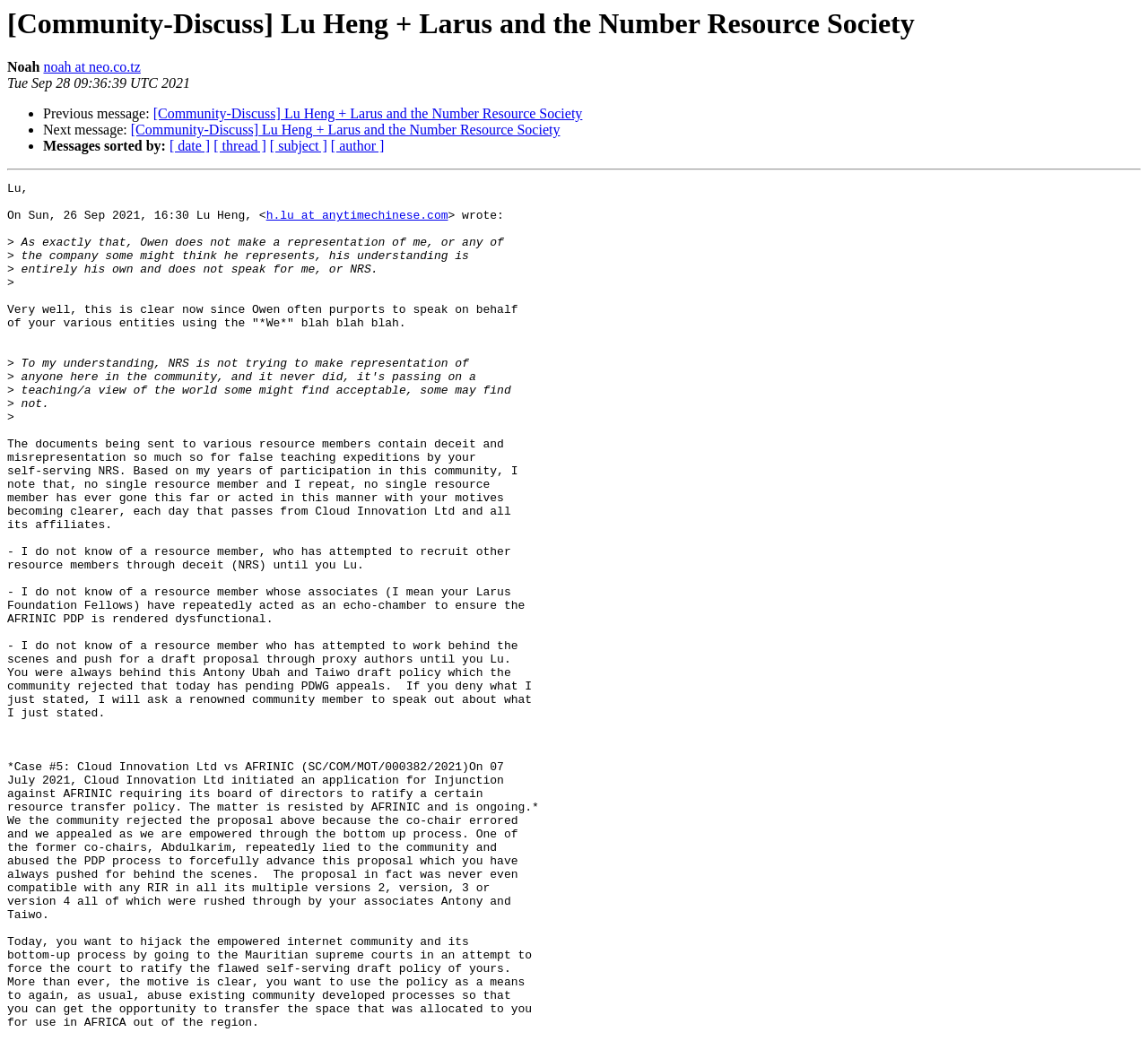Use a single word or phrase to respond to the question:
What is the date of the message?

Tue Sep 28 09:36:39 UTC 2021